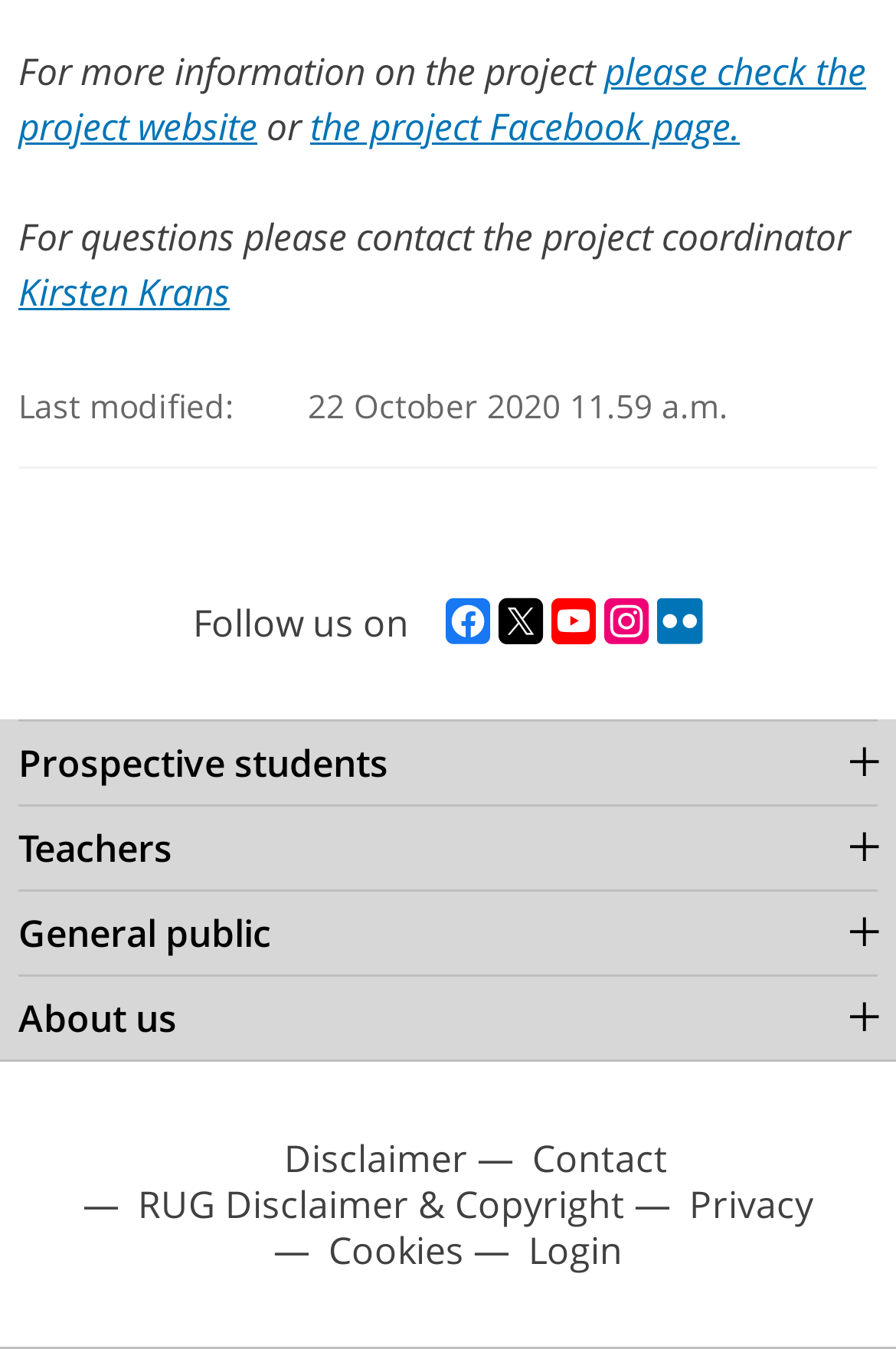Show the bounding box coordinates of the region that should be clicked to follow the instruction: "Visit the link about SchmartBoard."

None